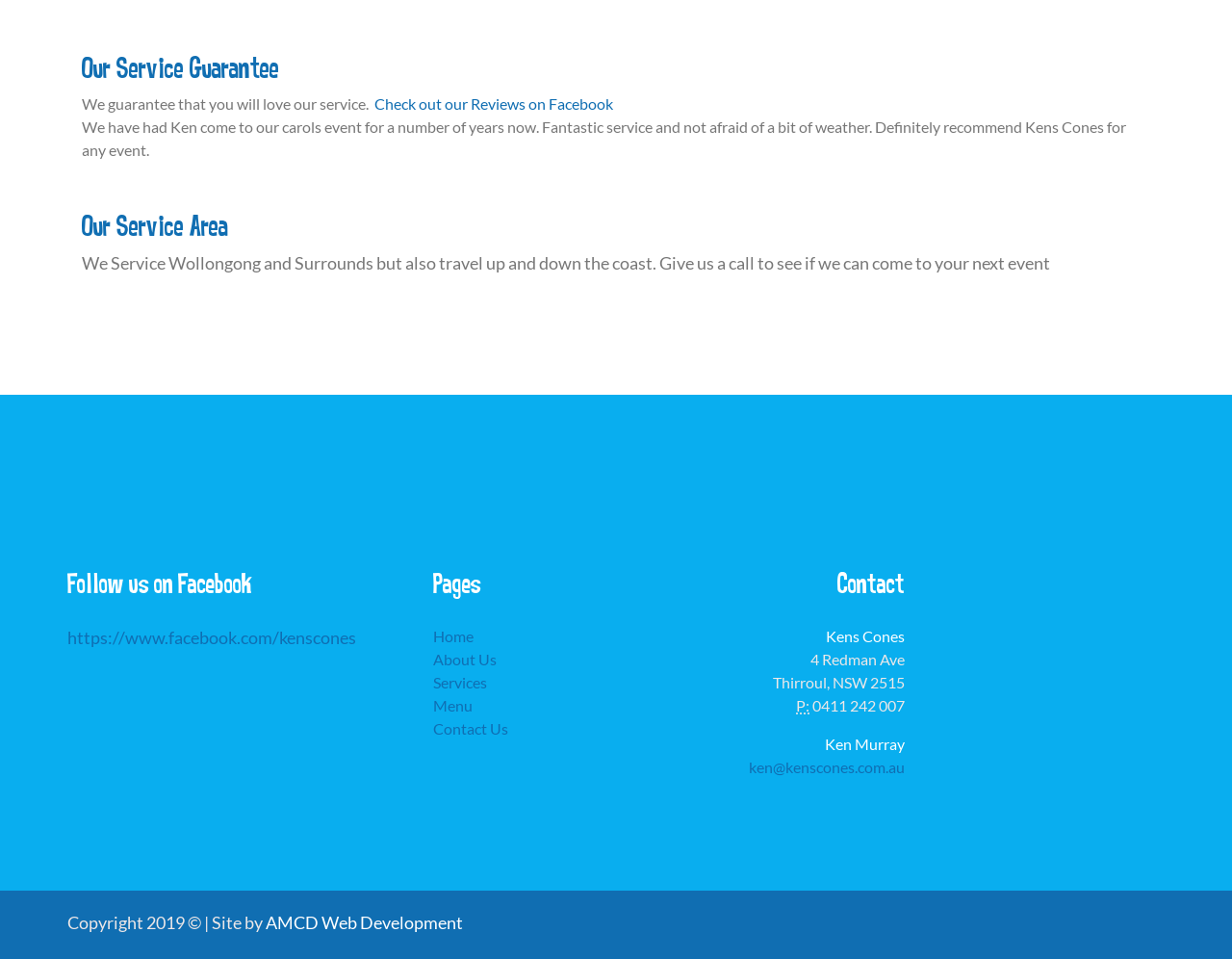Where does Kens Cones provide its service?
Provide a short answer using one word or a brief phrase based on the image.

Wollongong and Surrounds